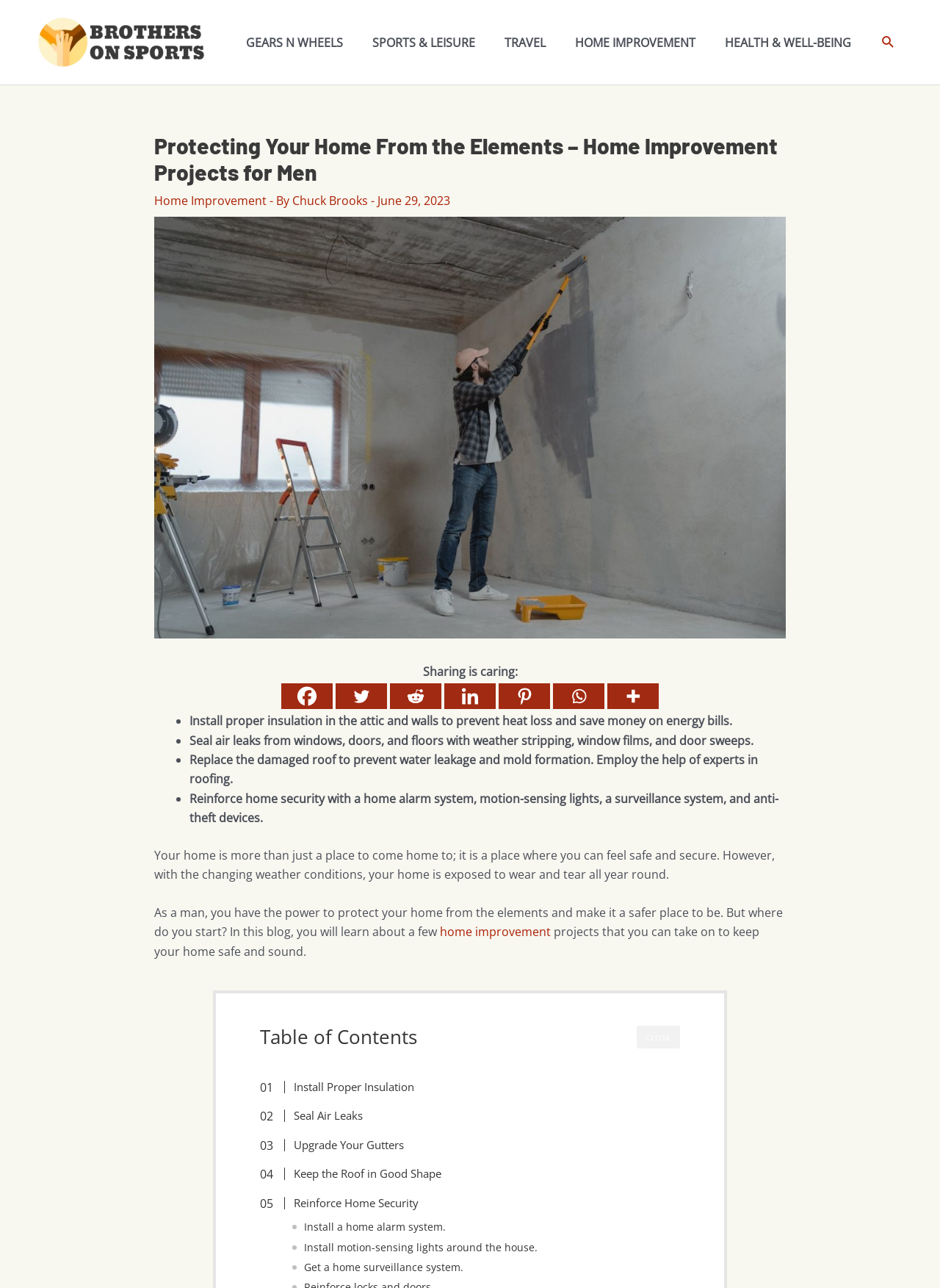Provide the bounding box coordinates of the section that needs to be clicked to accomplish the following instruction: "Click the 'HOME IMPROVEMENT' link."

[0.164, 0.149, 0.284, 0.162]